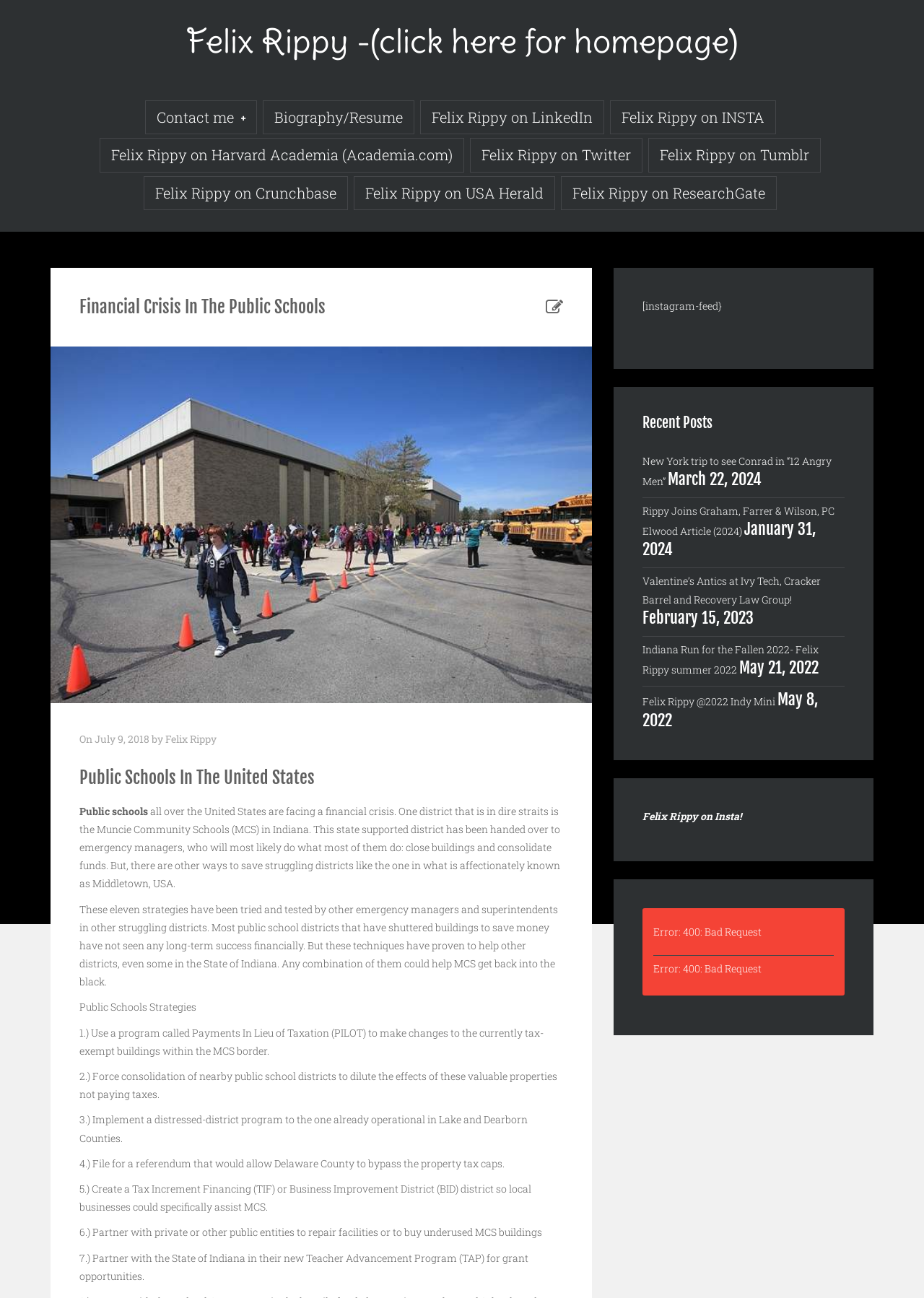Determine the bounding box coordinates for the clickable element to execute this instruction: "Click on the 'Contact me' link". Provide the coordinates as four float numbers between 0 and 1, i.e., [left, top, right, bottom].

[0.157, 0.077, 0.278, 0.104]